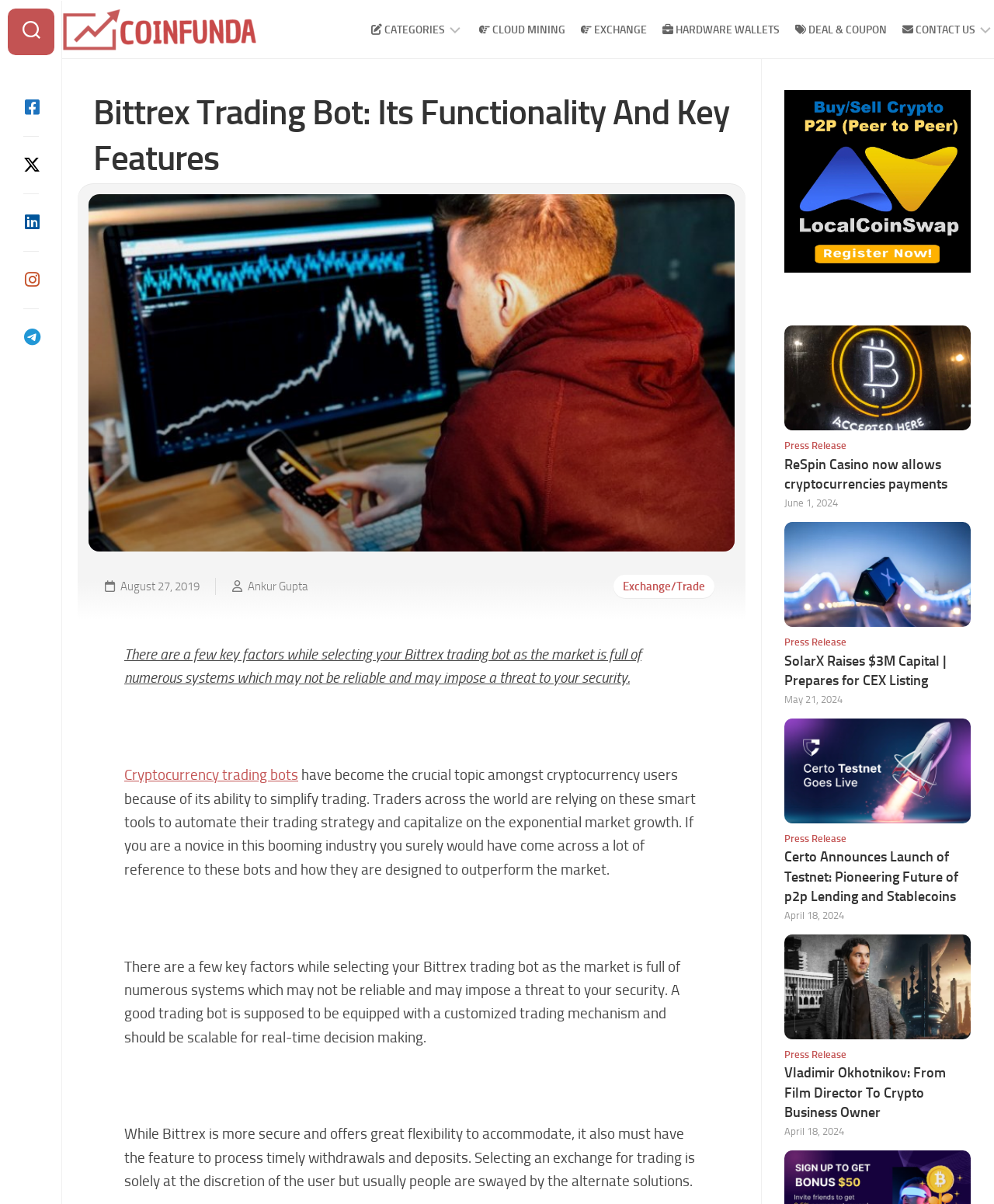Please specify the bounding box coordinates of the clickable section necessary to execute the following command: "Click on the 'ABOUT US' link".

[0.877, 0.055, 0.908, 0.09]